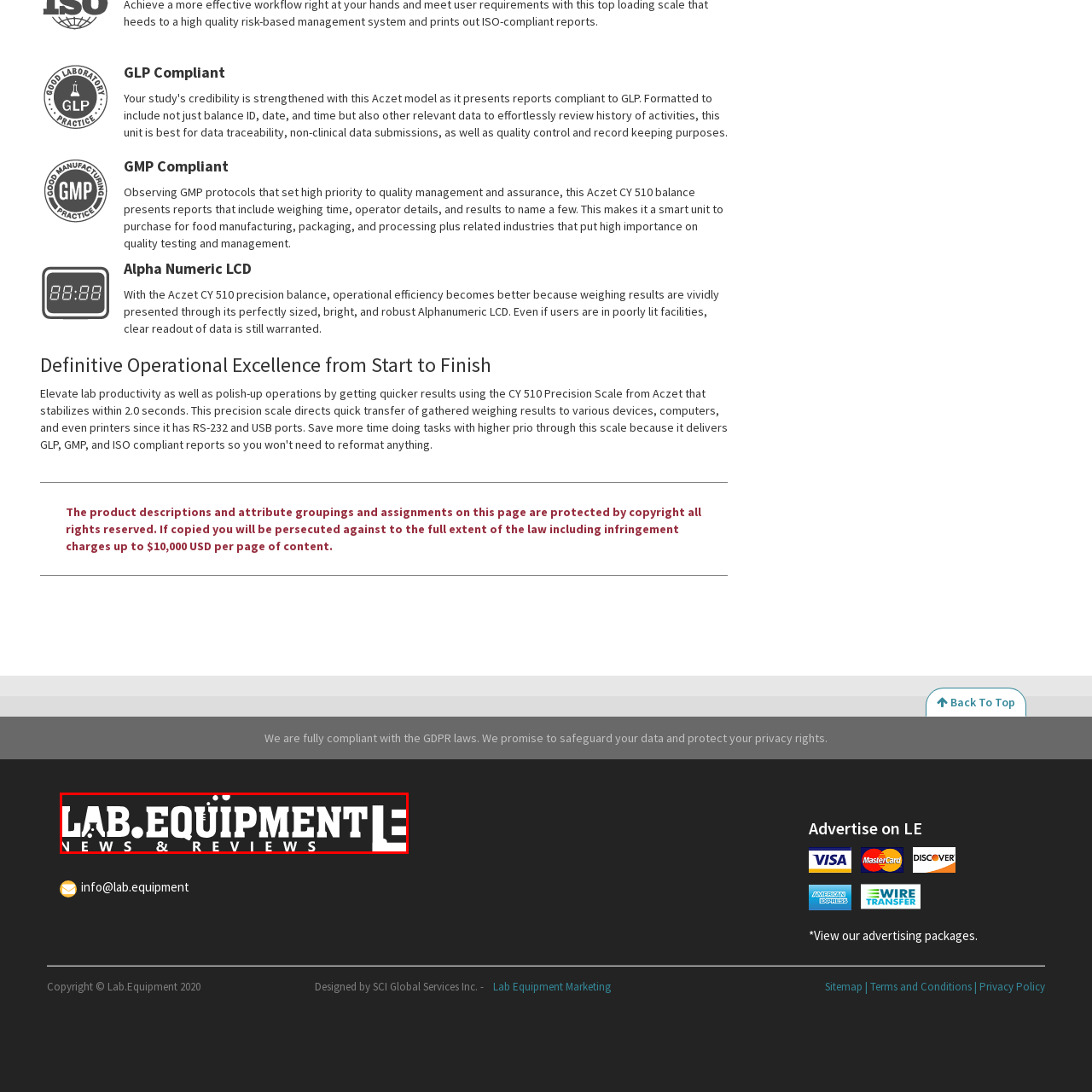Check the image inside the red boundary and briefly answer: What is the focus of the platform?

Laboratory equipment